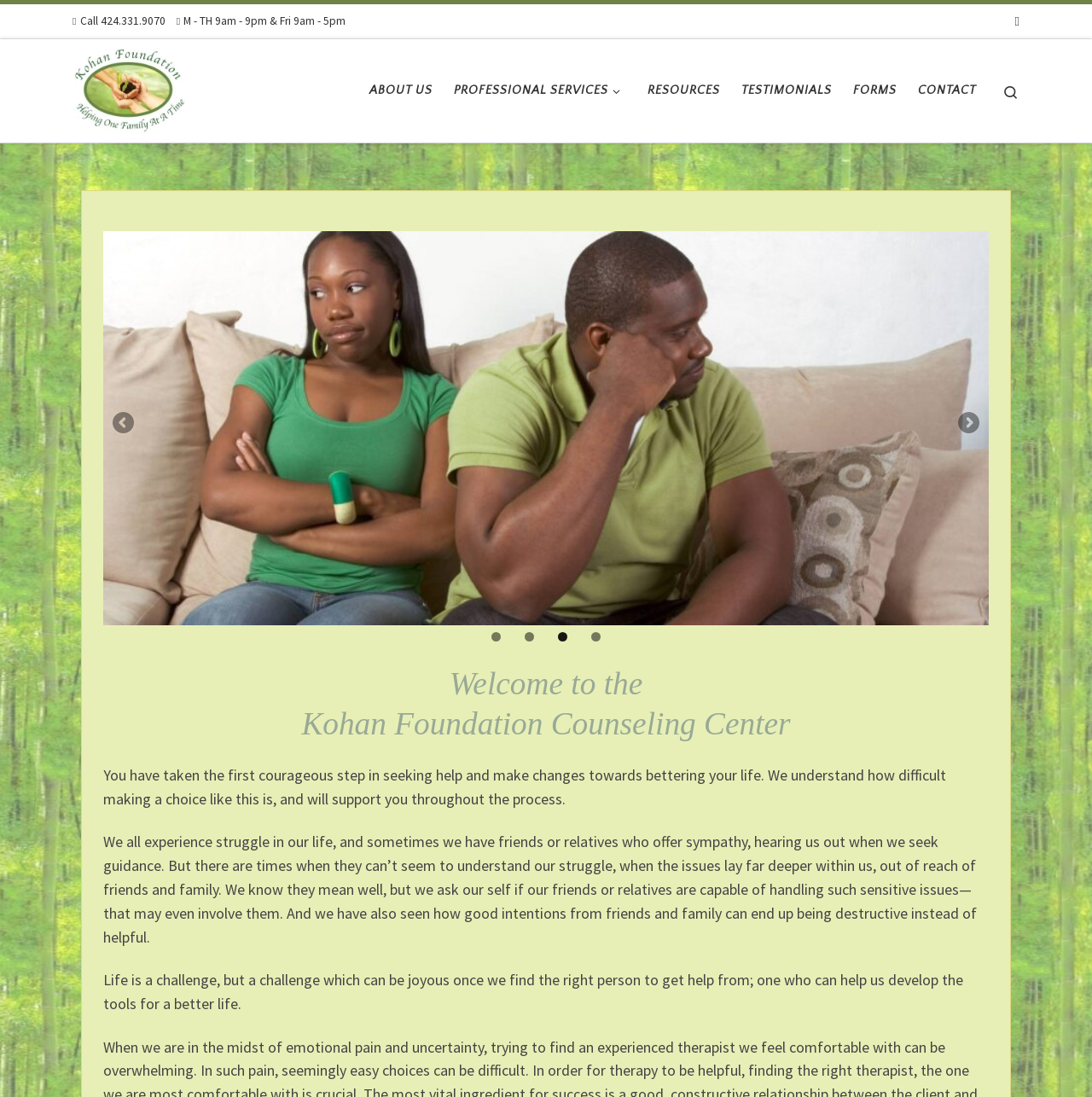Please determine the bounding box coordinates of the element's region to click in order to carry out the following instruction: "Search the website". The coordinates should be four float numbers between 0 and 1, i.e., [left, top, right, bottom].

[0.905, 0.059, 0.945, 0.106]